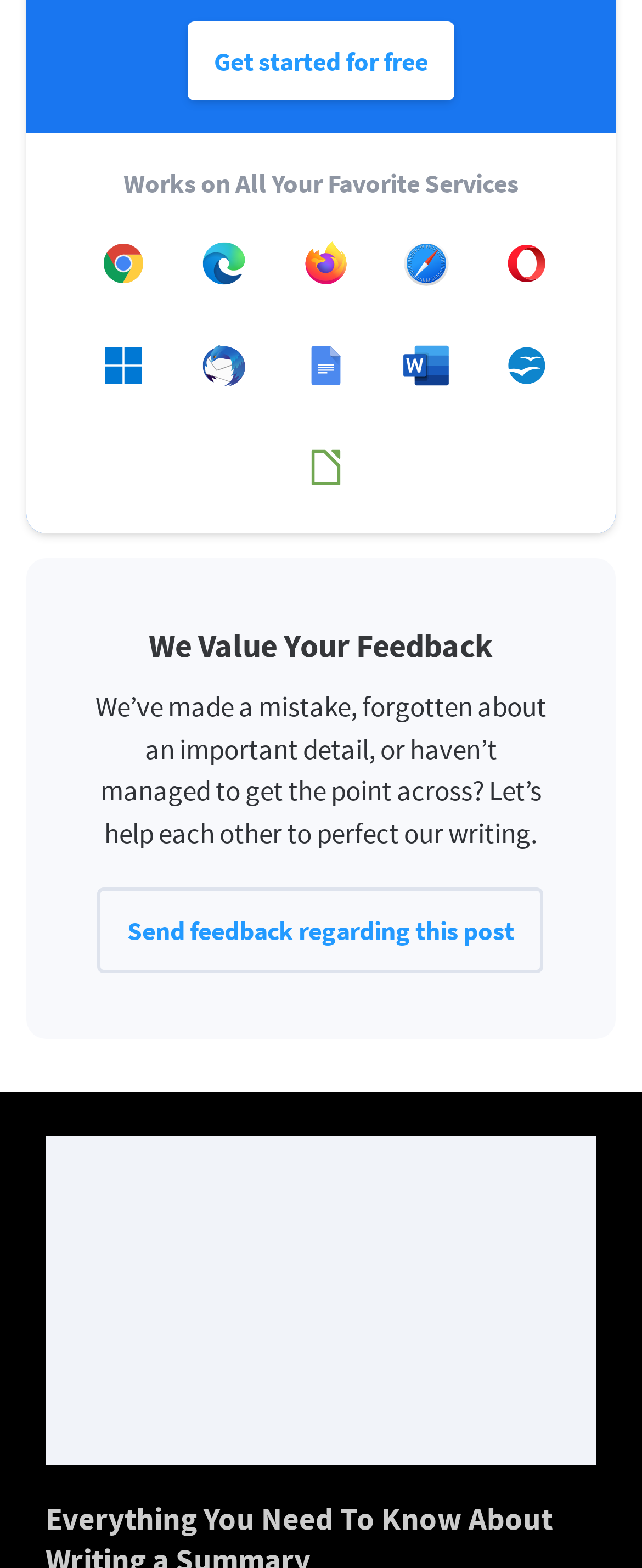Please provide a detailed answer to the question below by examining the image:
How many browser options are available?

I counted the number of browser links available on the webpage, which are Chrome, Edge, Firefox, Safari, Opera, and Windows.